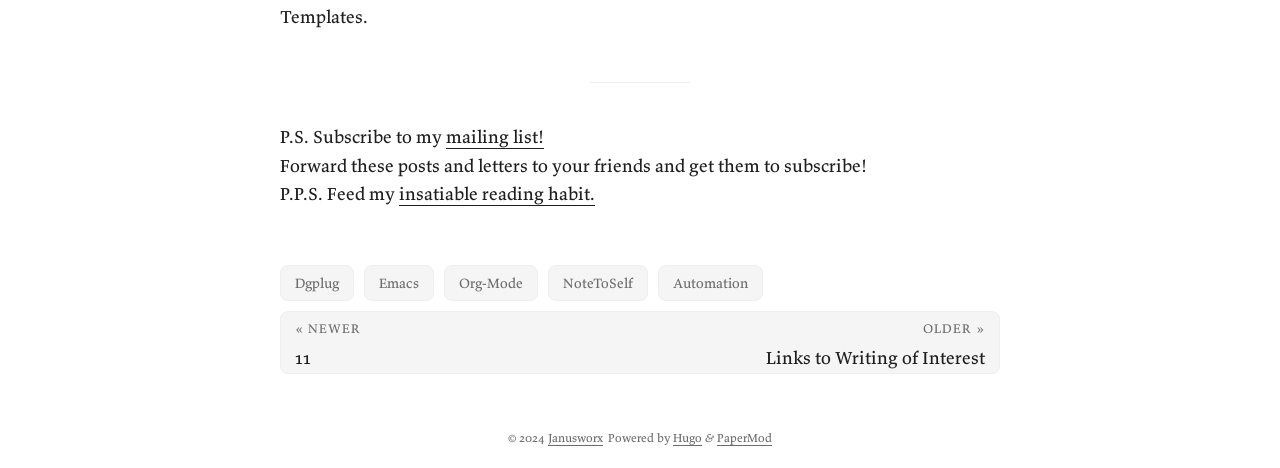Find the bounding box coordinates for the element described here: "mailing list!".

[0.348, 0.267, 0.425, 0.316]